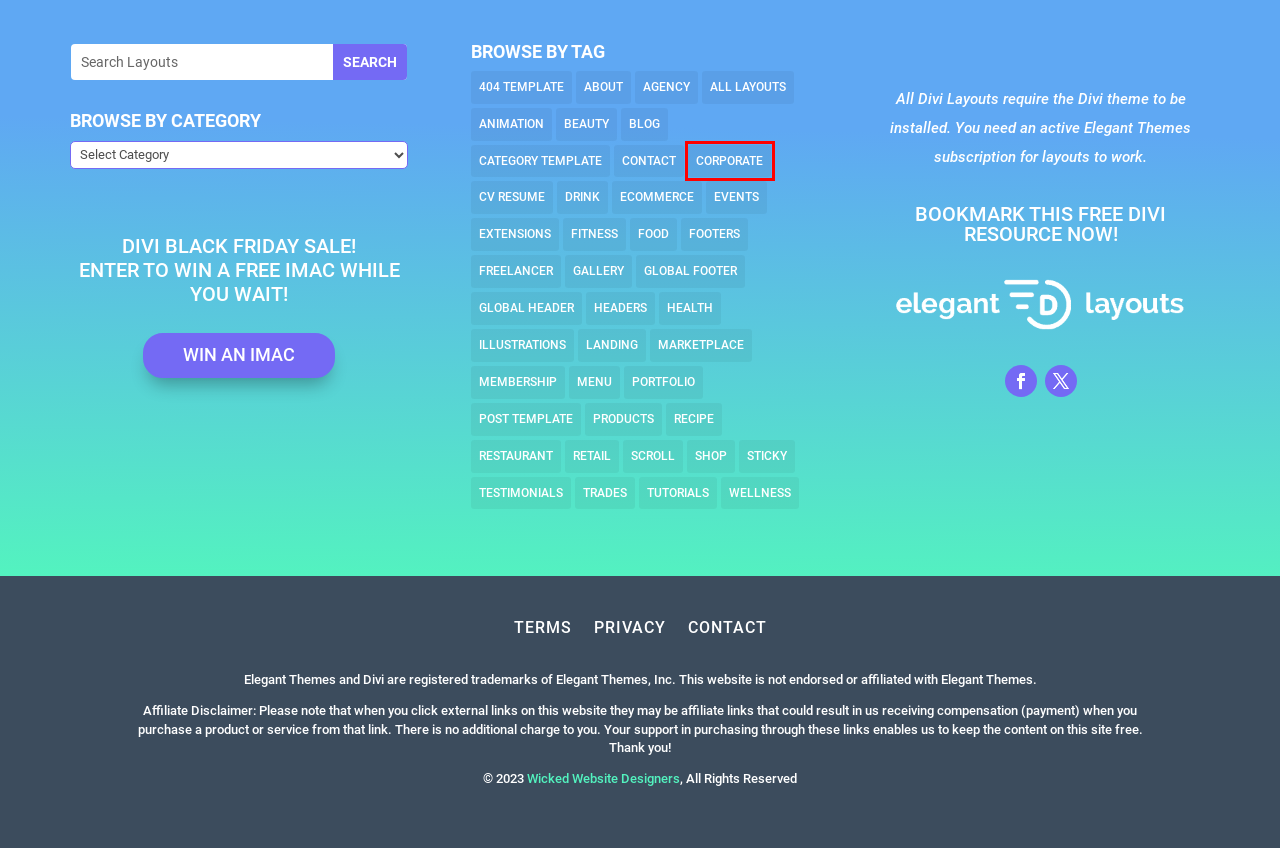You are provided with a screenshot of a webpage that includes a red rectangle bounding box. Please choose the most appropriate webpage description that matches the new webpage after clicking the element within the red bounding box. Here are the candidates:
A. All Layouts Layouts | Elegant Divi Layouts
B. Category Template Layouts | Elegant Divi Layouts
C. Elegant Themes Tutorial Layouts | Elegant Divi Layouts
D. Corporate Layouts | Elegant Divi Layouts
E. Beauty Layouts | Elegant Divi Layouts
F. About Layouts | Elegant Divi Layouts
G. Wicked Website Designers
H. Divi Theme Builder Packs | Elegant Divi Layouts

D